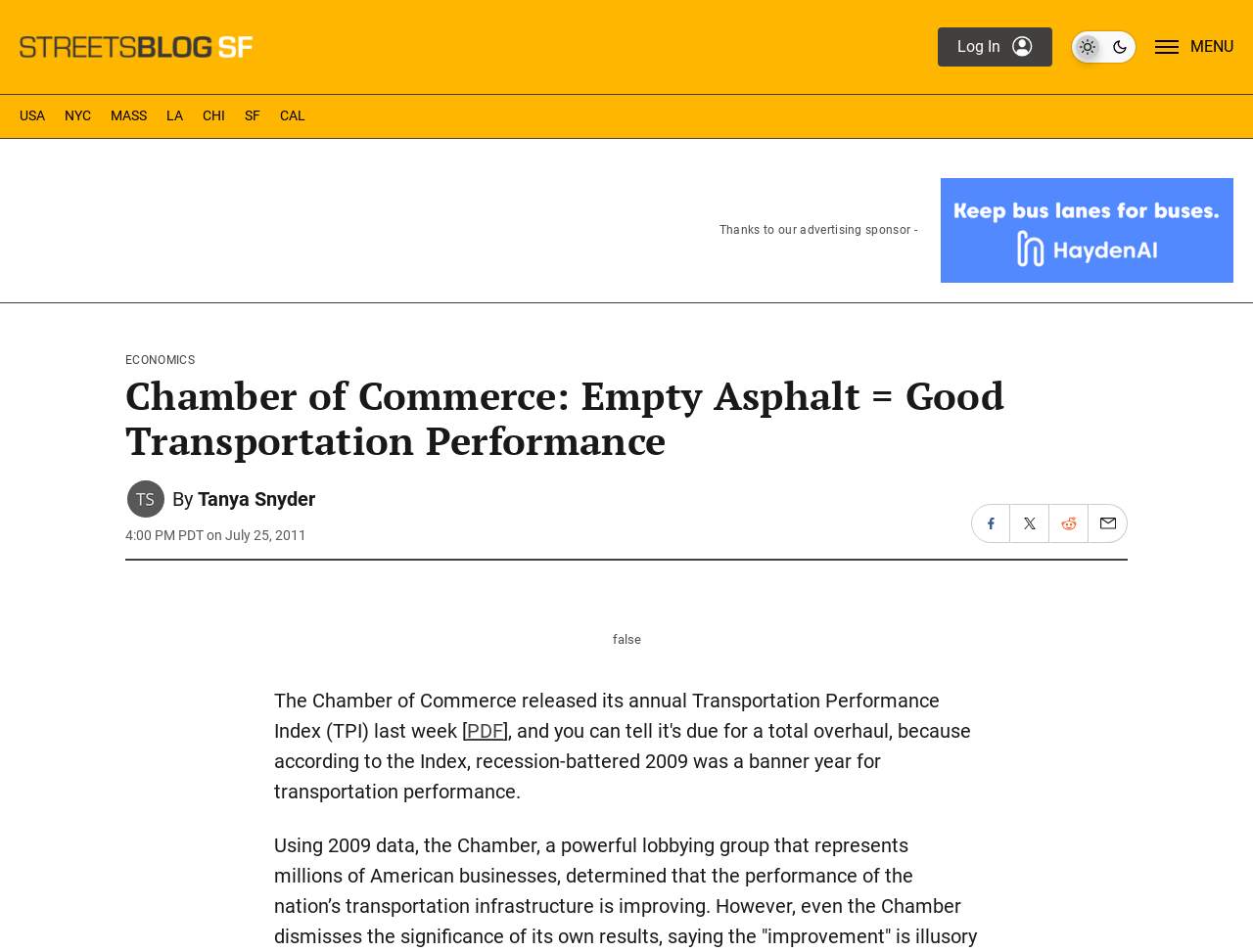Give an extensive and precise description of the webpage.

The webpage is from Streetsblog San Francisco, as indicated by the top-left logo and link. In the top-right corner, there are links to log in, a checkbox to toggle dark theme, and a button to open the menu. The menu button is accompanied by an image and the text "MENU".

Below the top section, there is a navigation bar with links to different locations, including USA, NYC, MASS, LA, CHI, SF, and CAL. 

The main content of the webpage starts with a link thanking an advertising sponsor, accompanied by an image. Below this, there is a heading that reads "Chamber of Commerce: Empty Asphalt = Good Transportation Performance". The article is written by Tanya Snyder and was published on July 25, 2011, at 4:00 PM PDT.

The article itself begins with the text "The Chamber of Commerce released its annual Transportation Performance Index (TPI) last week" and includes a link to a PDF file. There is also a figure with a caption, although the caption text is not provided.

At the bottom of the article, there are links to share the content on Facebook, X (formerly Twitter), Reddit, and Email, each accompanied by an image.